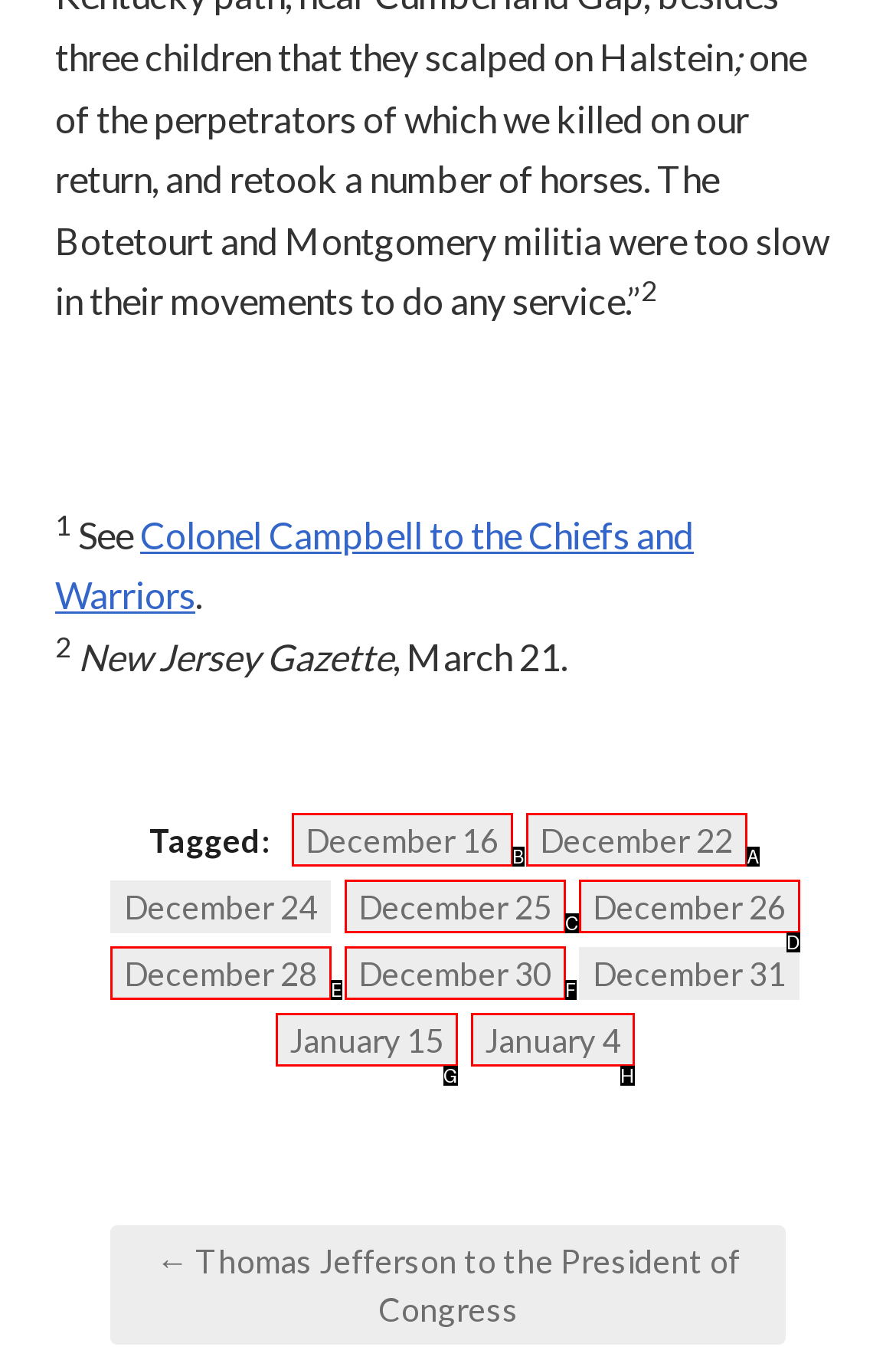Identify the appropriate choice to fulfill this task: Click the close dialog button
Respond with the letter corresponding to the correct option.

None